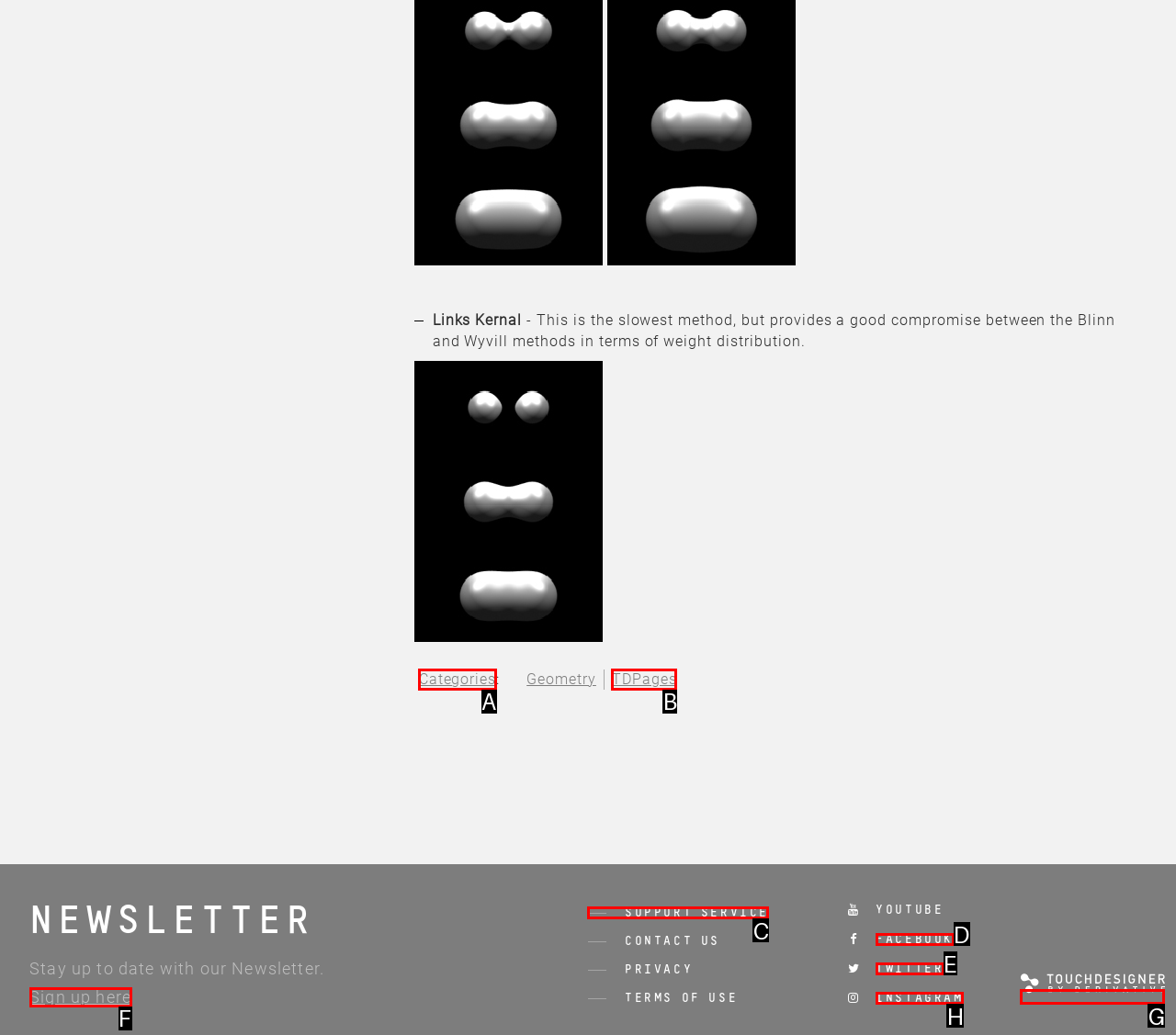Please identify the UI element that matches the description: Sign up here
Respond with the letter of the correct option.

F